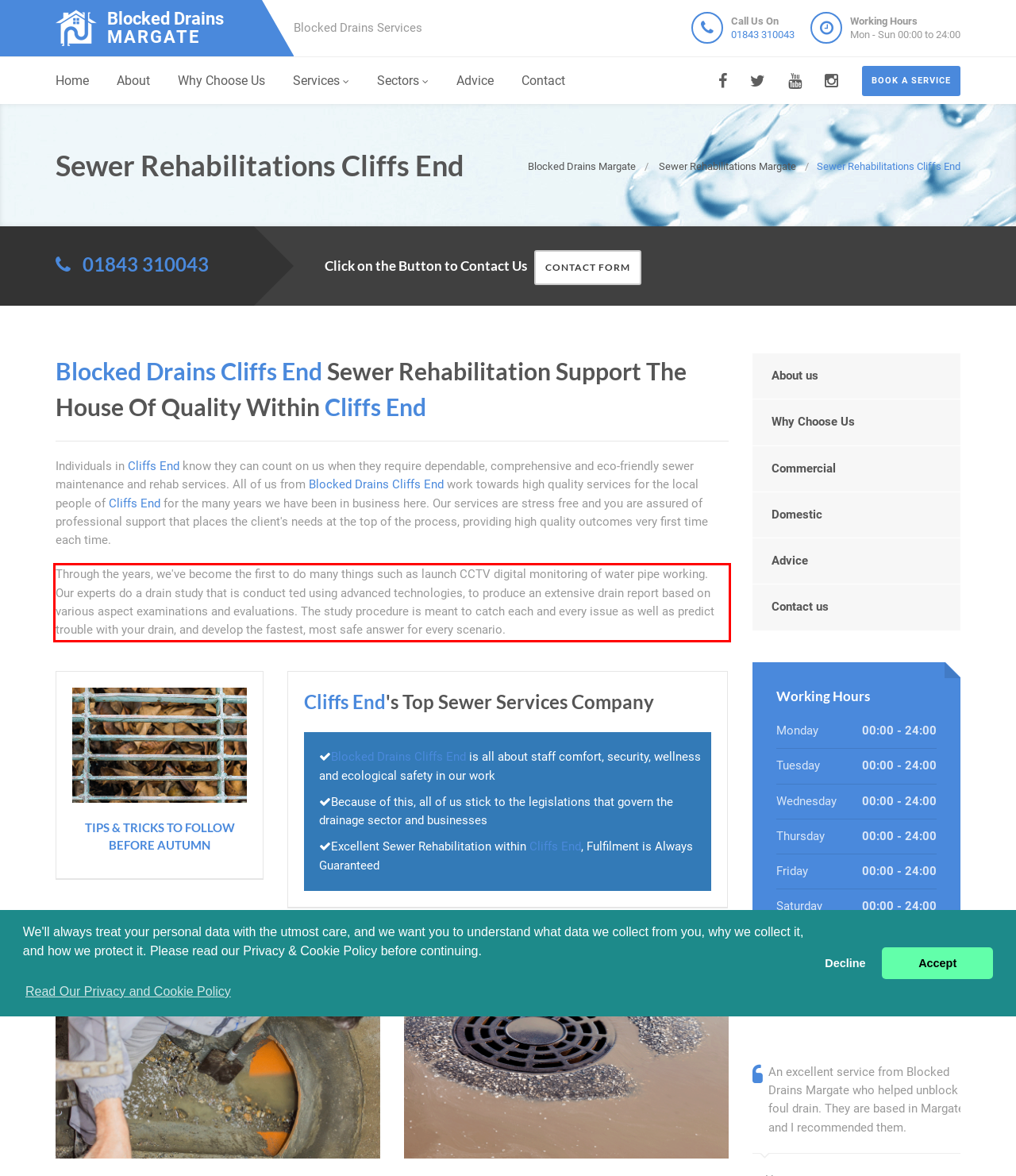Please look at the webpage screenshot and extract the text enclosed by the red bounding box.

Through the years, we've become the first to do many things such as launch CCTV digital monitoring of water pipe working. Our experts do a drain study that is conduct ted using advanced technologies, to produce an extensive drain report based on various aspect examinations and evaluations. The study procedure is meant to catch each and every issue as well as predict trouble with your drain, and develop the fastest, most safe answer for every scenario.